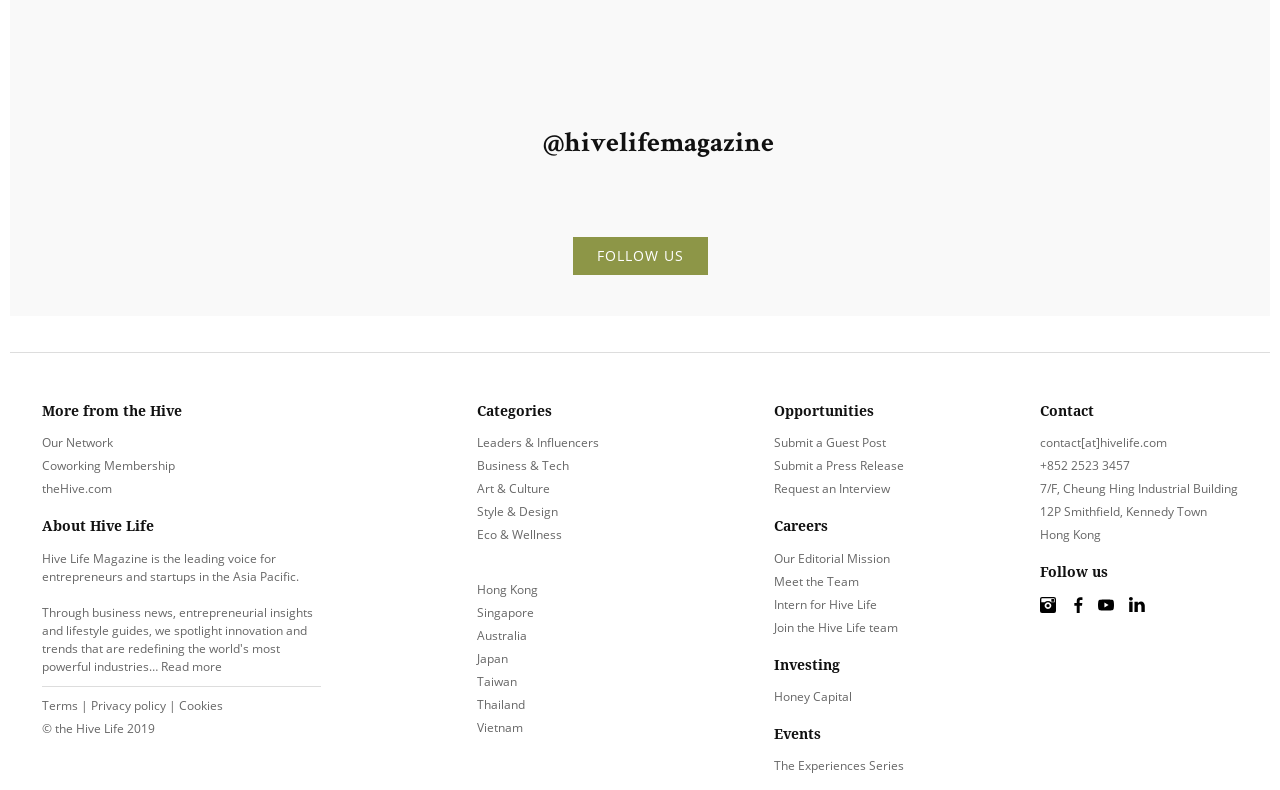What is the name of the magazine?
We need a detailed and meticulous answer to the question.

The name of the magazine can be found in the heading element '@hivelifemagazine' which is located at the top of the webpage, indicating that the webpage is about Hive Life magazine.